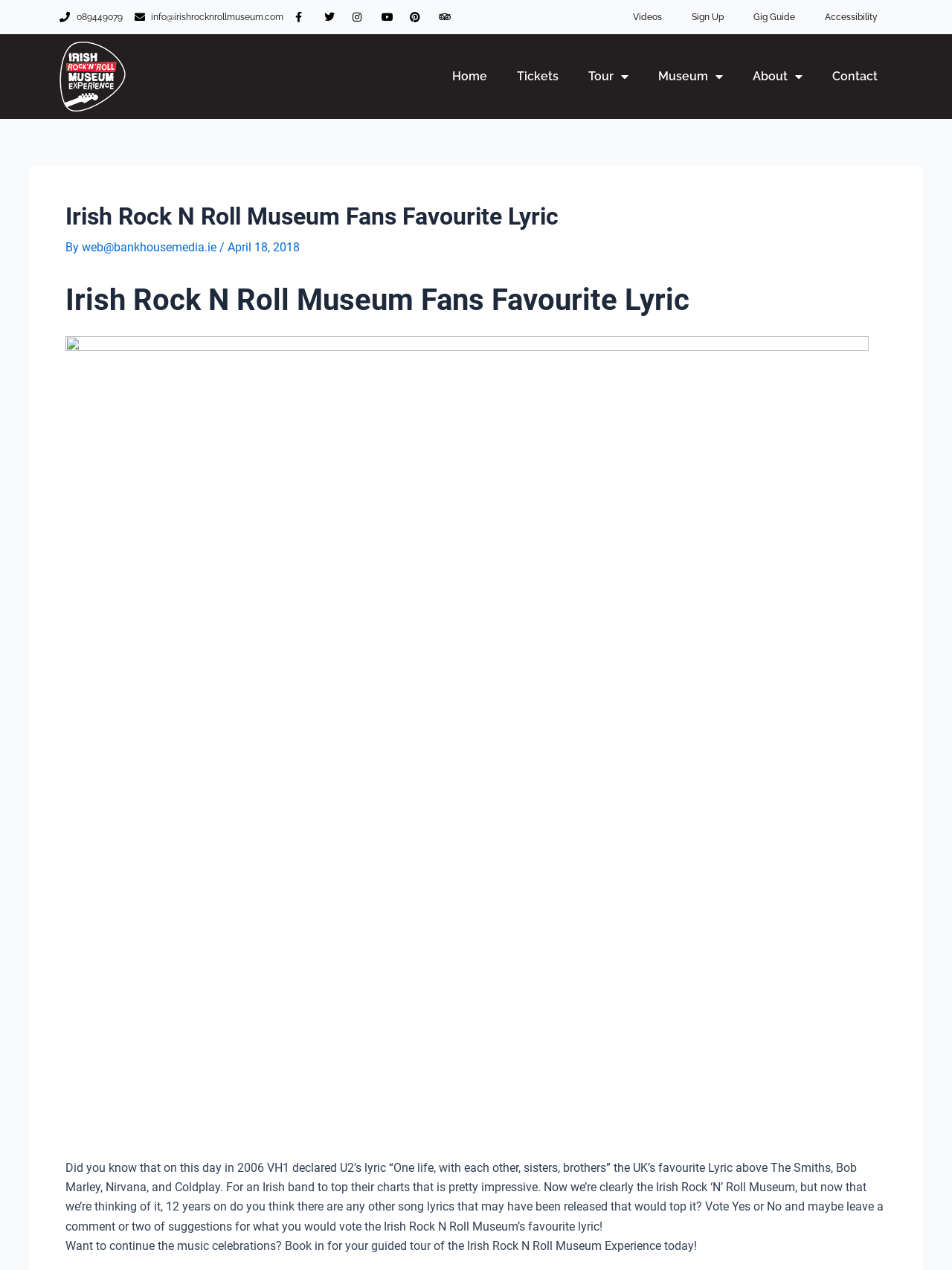Please locate the bounding box coordinates of the element that should be clicked to achieve the given instruction: "Change the language to English (US)".

None